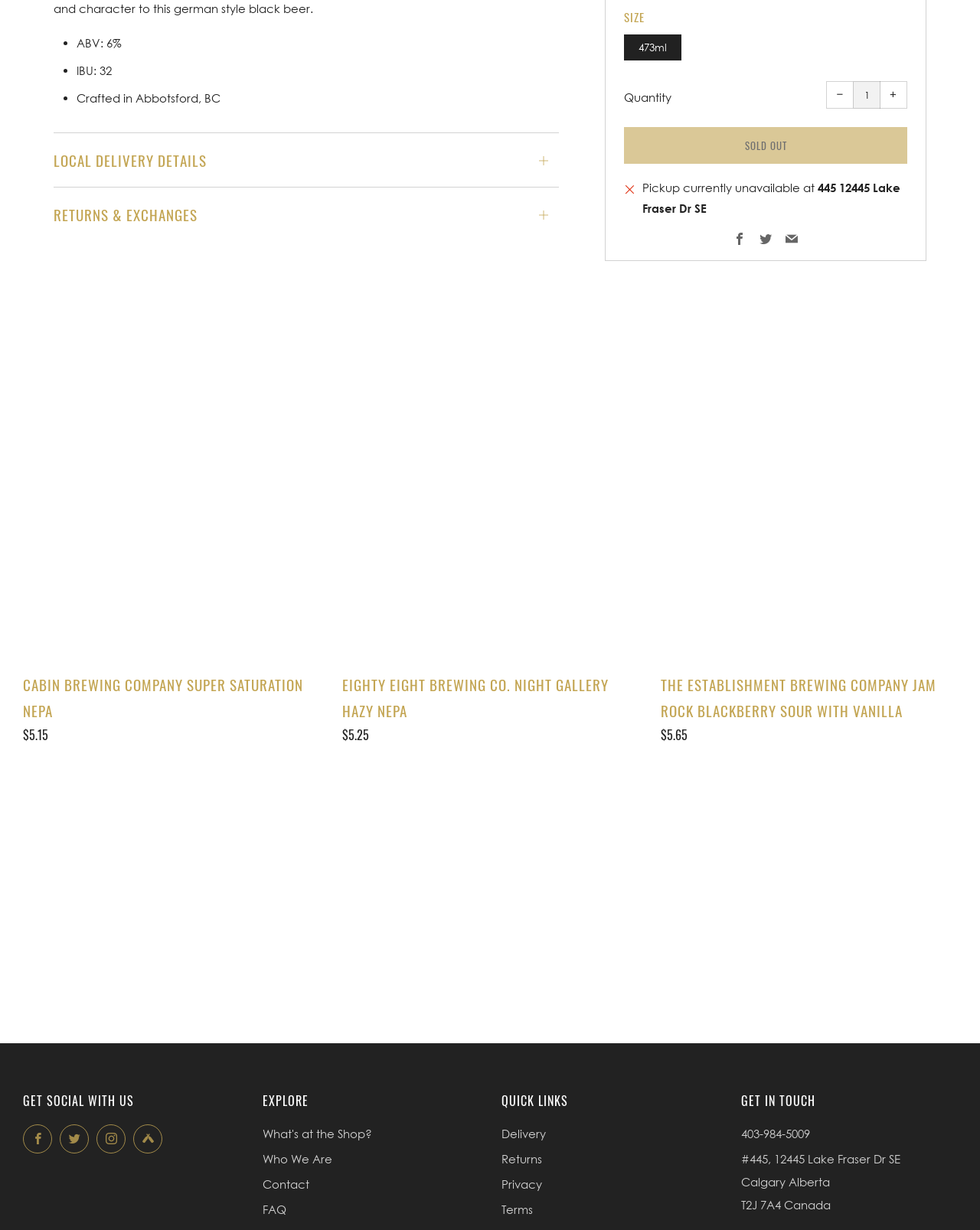What is the ABV of the beer?
Using the image as a reference, answer the question in detail.

From the list marker '•' and the static text 'ABV: 6%', I conclude that the ABV of the beer is 6%.